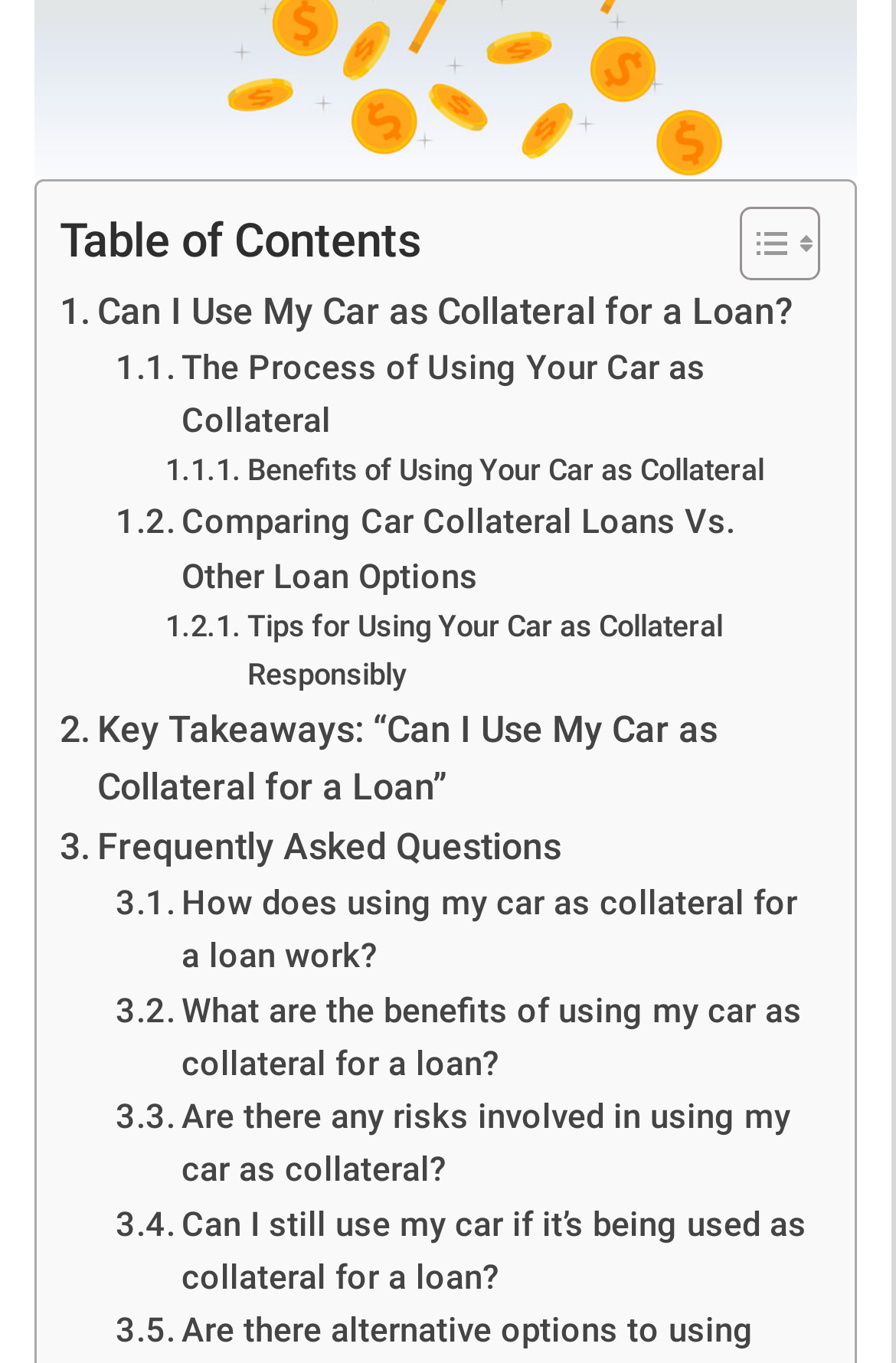Please locate the bounding box coordinates for the element that should be clicked to achieve the following instruction: "Learn about the benefits of using your car as collateral". Ensure the coordinates are given as four float numbers between 0 and 1, i.e., [left, top, right, bottom].

[0.185, 0.329, 0.853, 0.365]